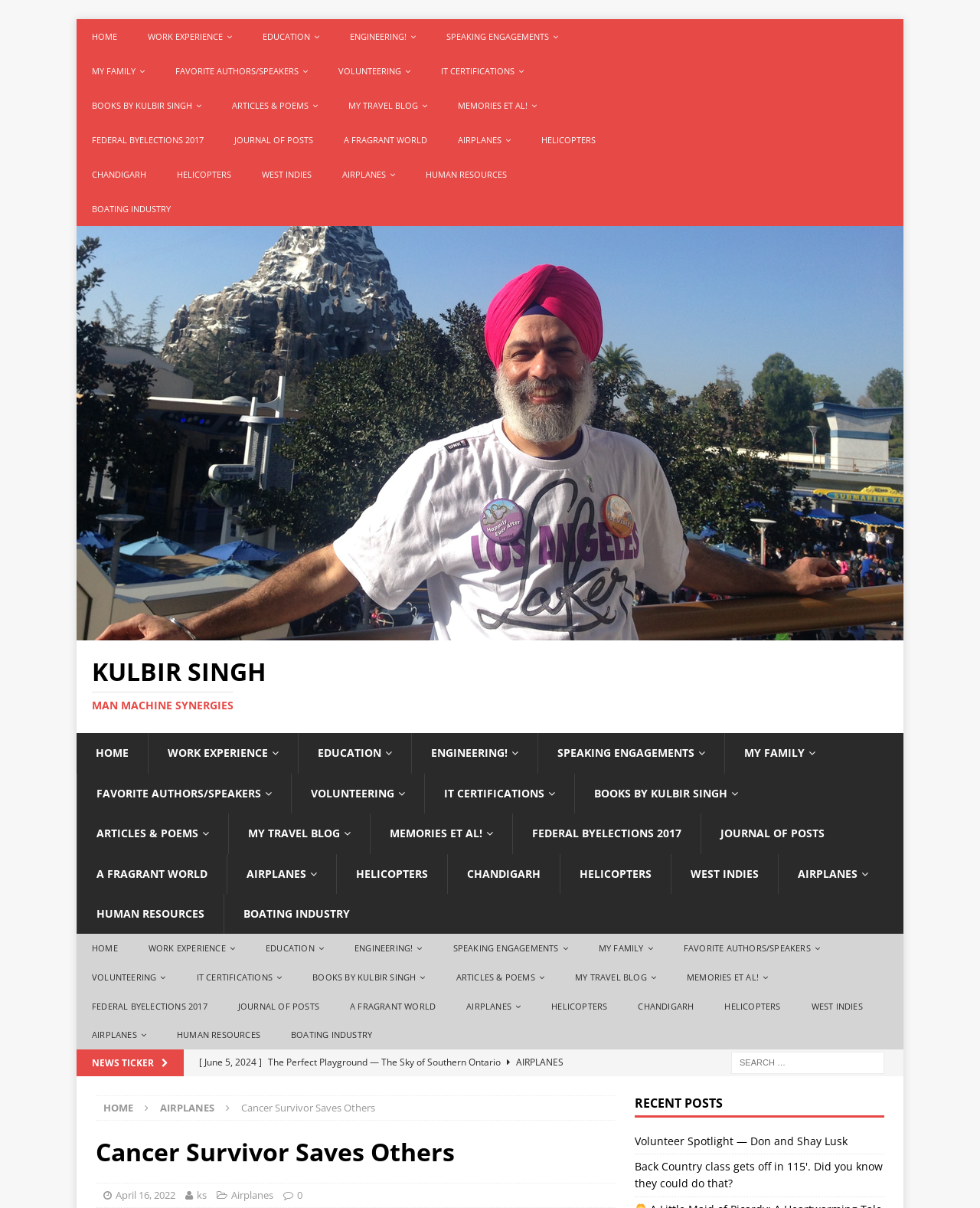Please find and generate the text of the main header of the webpage.

Cancer Survivor Saves Others